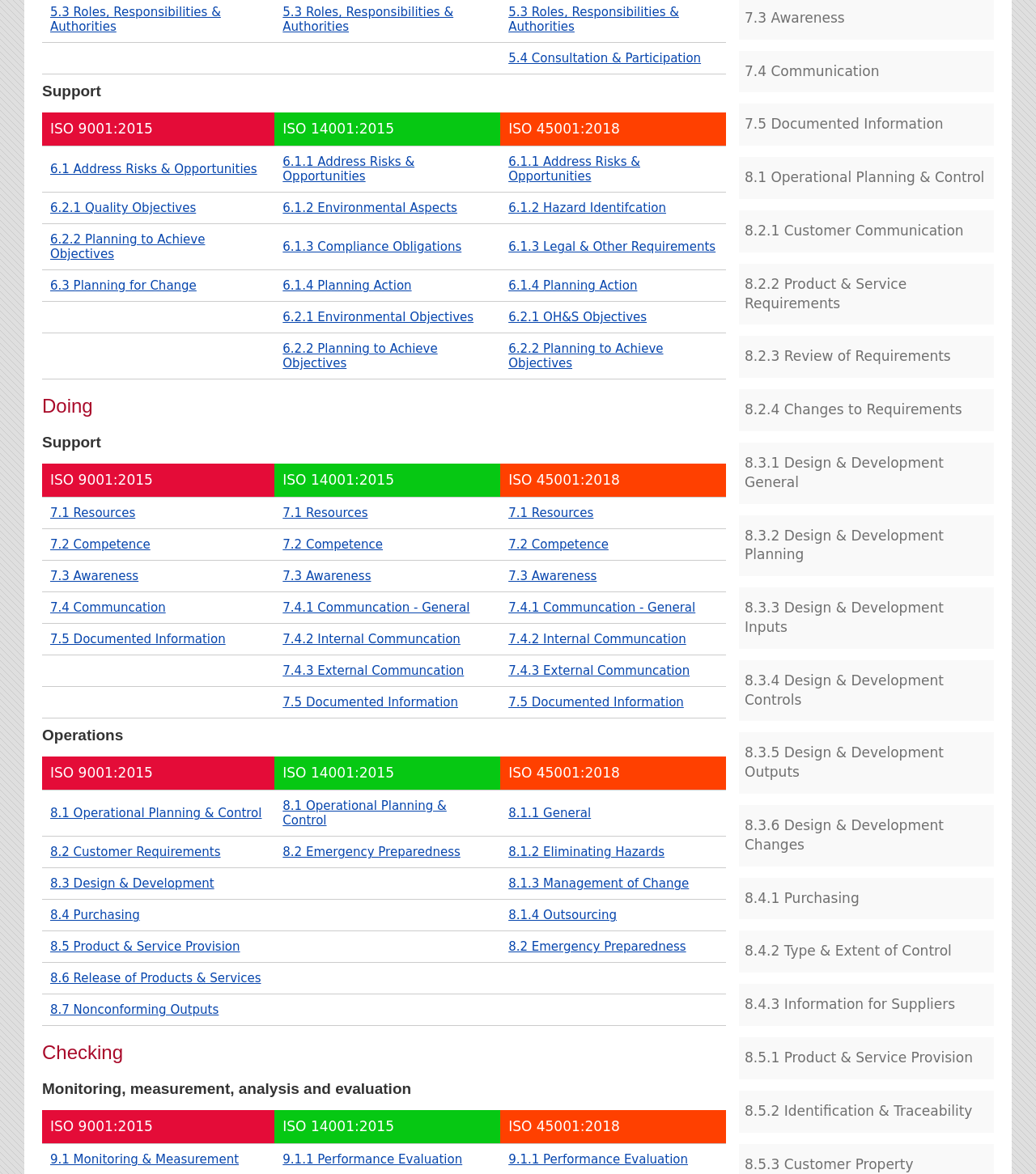Pinpoint the bounding box coordinates of the area that must be clicked to complete this instruction: "view 6.1 Address Risks & Opportunities".

[0.048, 0.138, 0.248, 0.151]